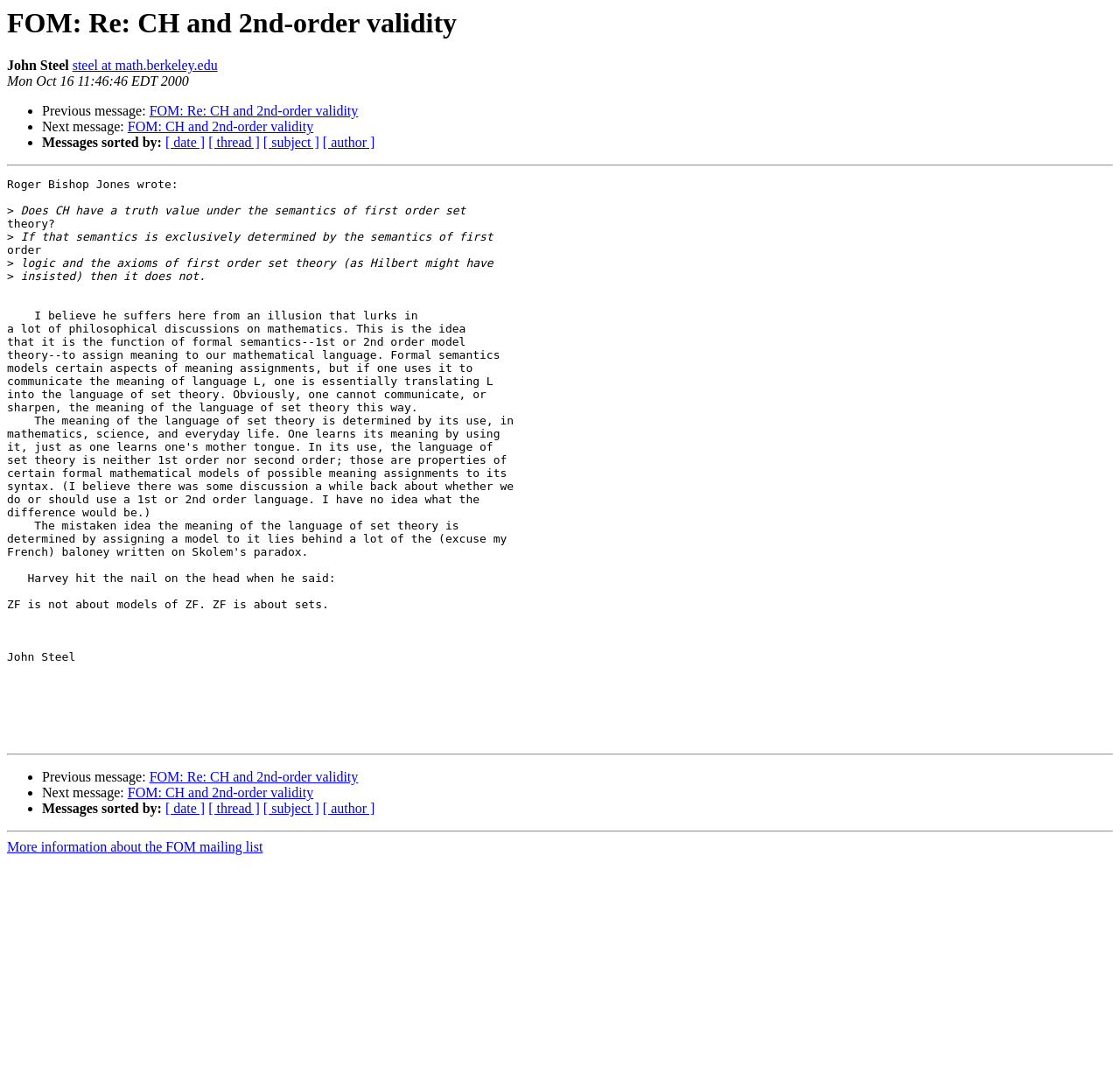Using the provided description: "steel at math.berkeley.edu", find the bounding box coordinates of the corresponding UI element. The output should be four float numbers between 0 and 1, in the format [left, top, right, bottom].

[0.065, 0.053, 0.194, 0.067]